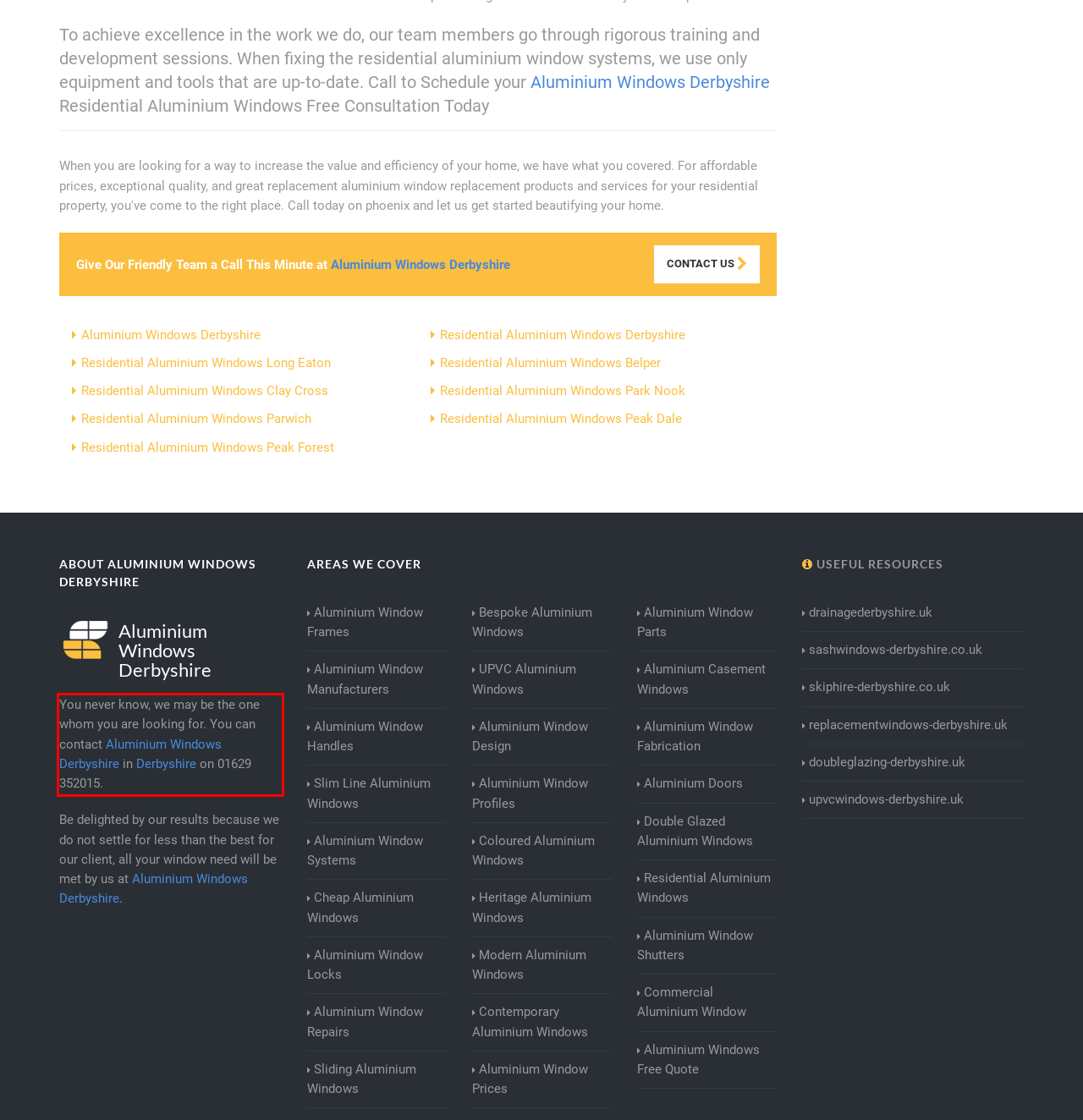Please take the screenshot of the webpage, find the red bounding box, and generate the text content that is within this red bounding box.

You never know, we may be the one whom you are looking for. You can contact Aluminium Windows Derbyshire in Derbyshire on 01629 352015.